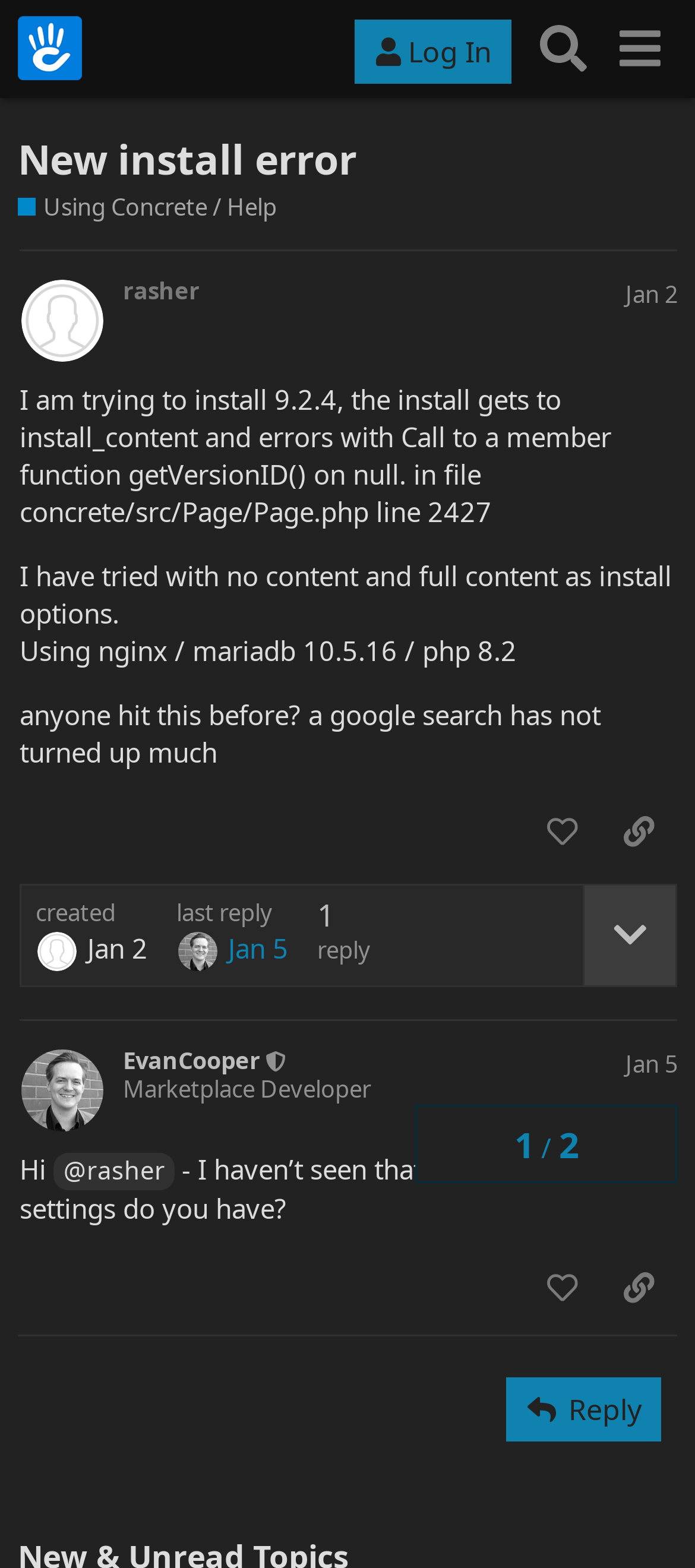Answer this question using a single word or a brief phrase:
How many posts are in this topic?

2